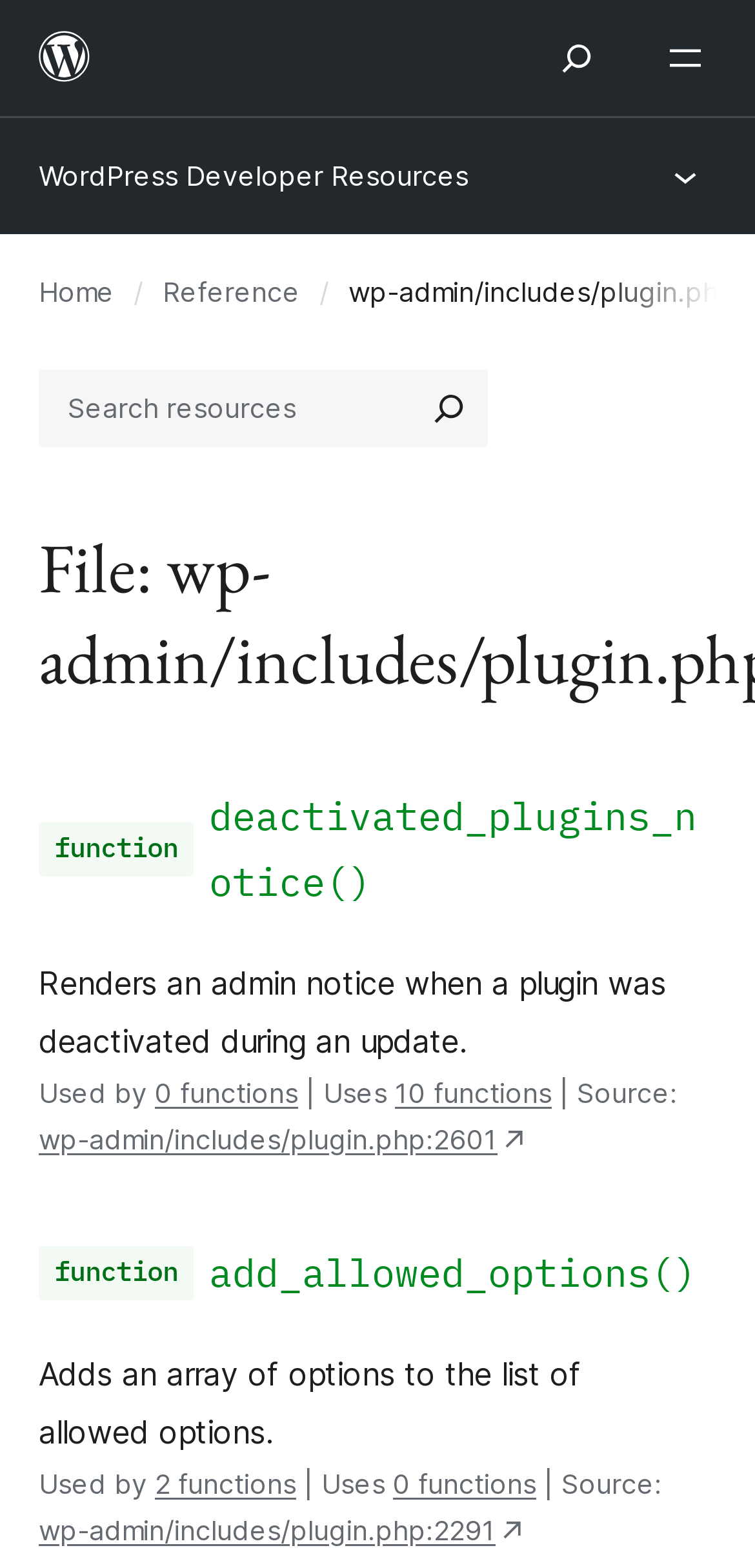What is the purpose of the function deactivated_plugins_notice?
From the screenshot, provide a brief answer in one word or phrase.

Renders an admin notice when a plugin was deactivated during an update.